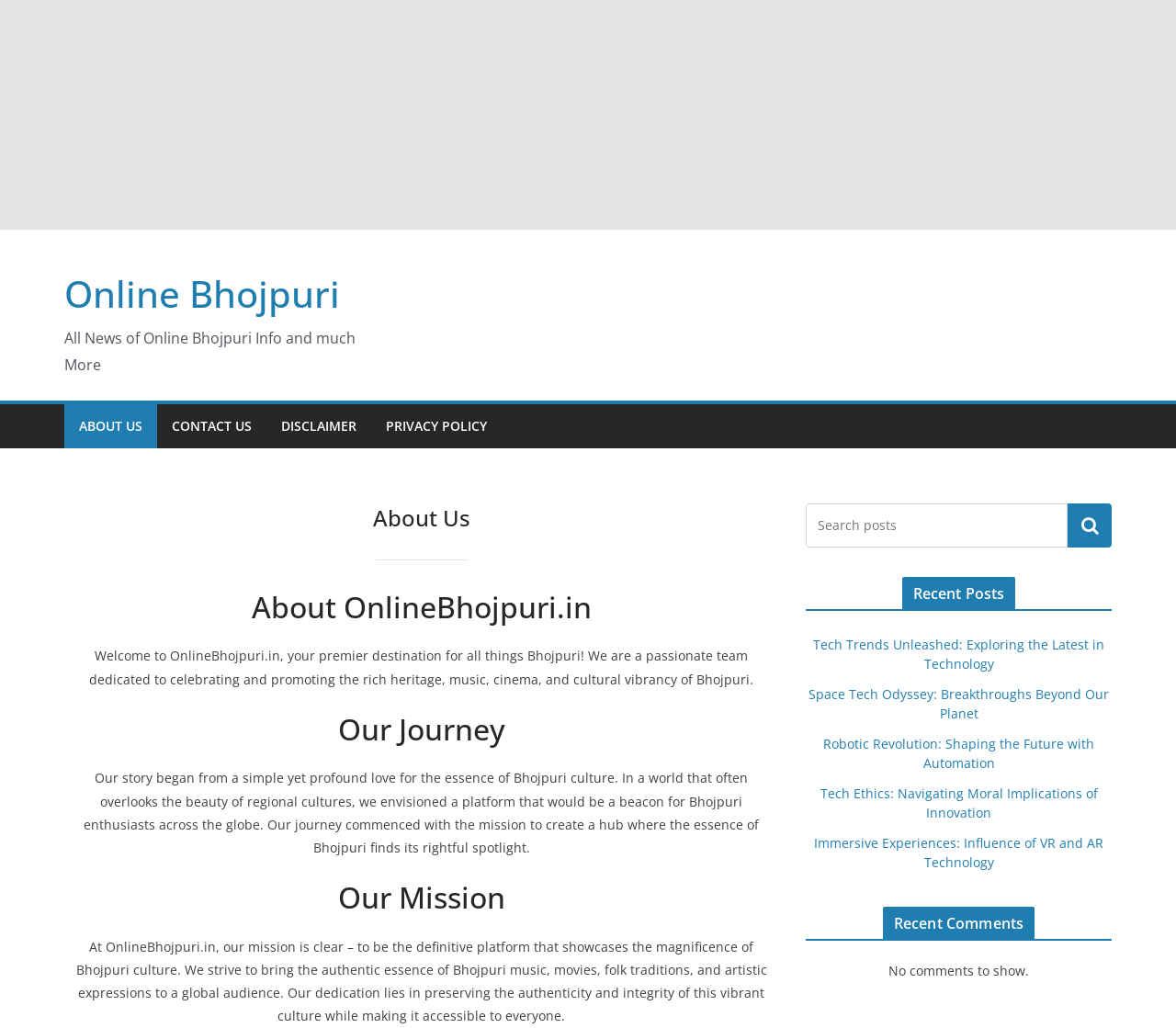What is the name of the website?
Please describe in detail the information shown in the image to answer the question.

The name of the website can be determined by looking at the heading element with the text 'Online Bhojpuri' which is located at the top of the webpage.